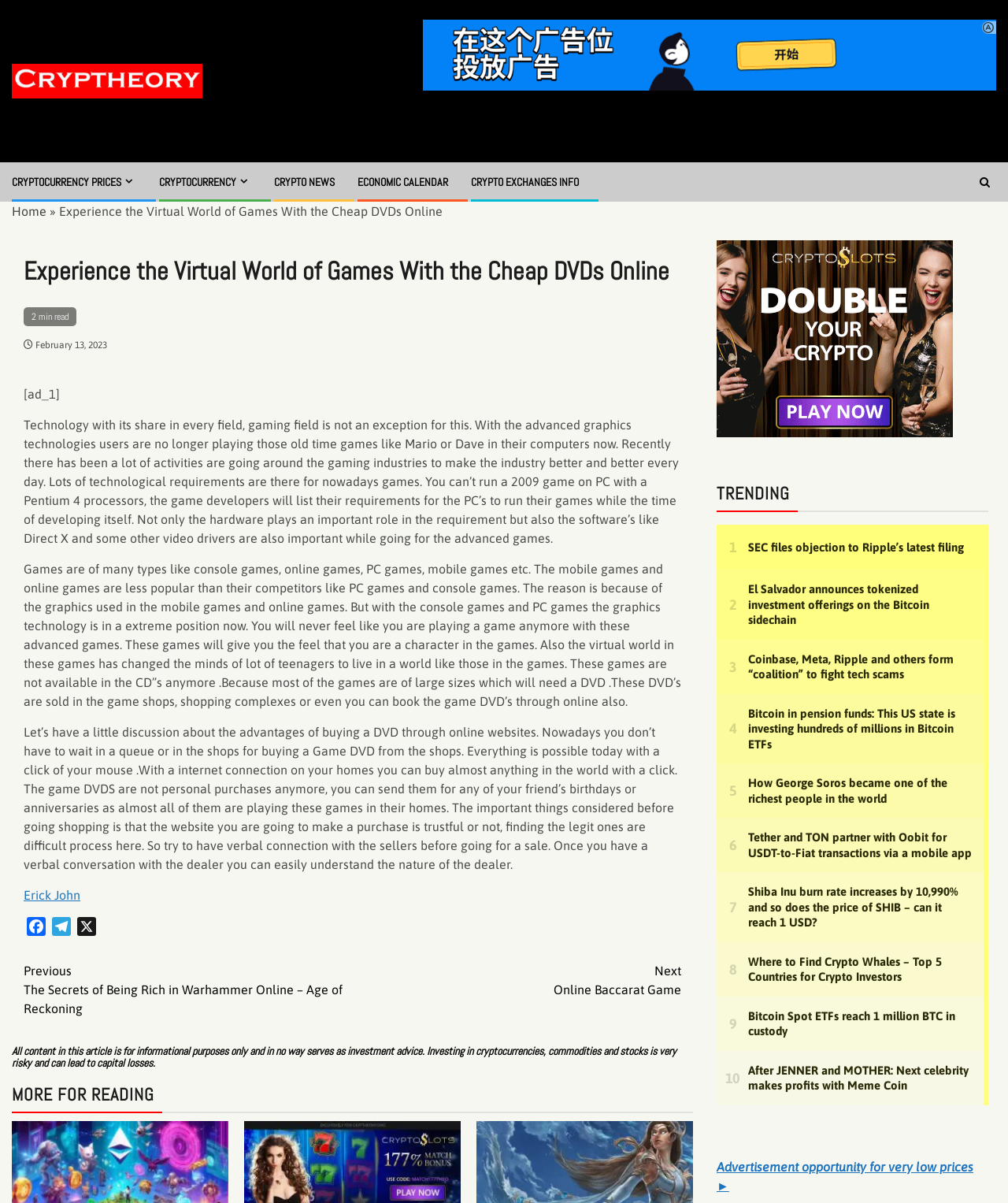Identify the bounding box coordinates of the region that needs to be clicked to carry out this instruction: "Click on 'CRYPTOCURRENCY PRICES'". Provide these coordinates as four float numbers ranging from 0 to 1, i.e., [left, top, right, bottom].

[0.012, 0.145, 0.135, 0.157]